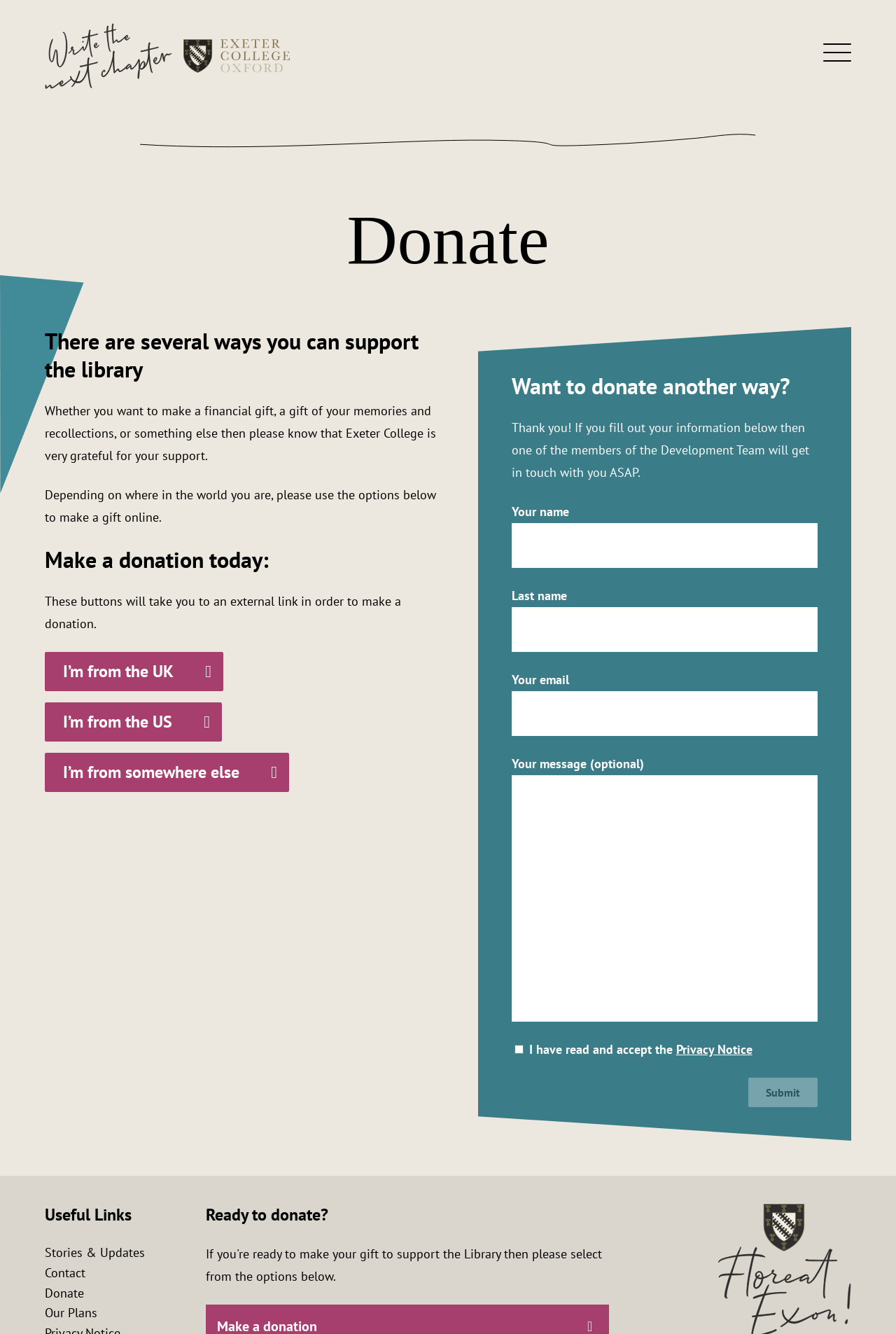Determine the bounding box coordinates of the clickable region to execute the instruction: "Read the Privacy Notice". The coordinates should be four float numbers between 0 and 1, denoted as [left, top, right, bottom].

[0.754, 0.781, 0.84, 0.793]